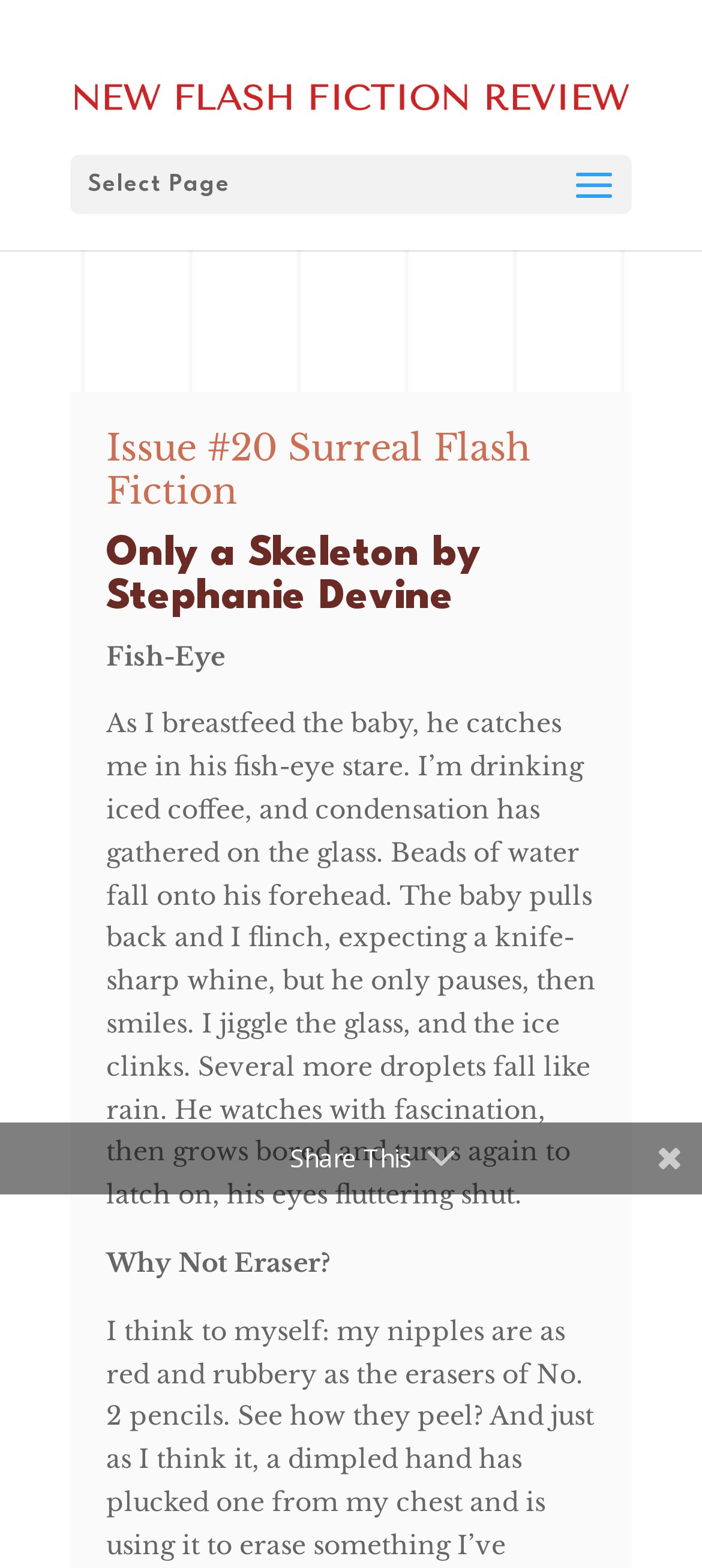What is the name of the author of the story?
Using the image as a reference, give an elaborate response to the question.

The question asks for the author's name, which can be found in the heading element 'Only a Skeleton by Stephanie Devine' with bounding box coordinates [0.151, 0.339, 0.849, 0.406]. This element is a direct child of the root element and is located near the top of the page.